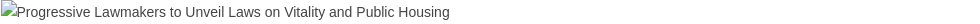Provide a short answer to the following question with just one word or phrase: What are the two main topics of the legislative efforts?

Housing and sustainability